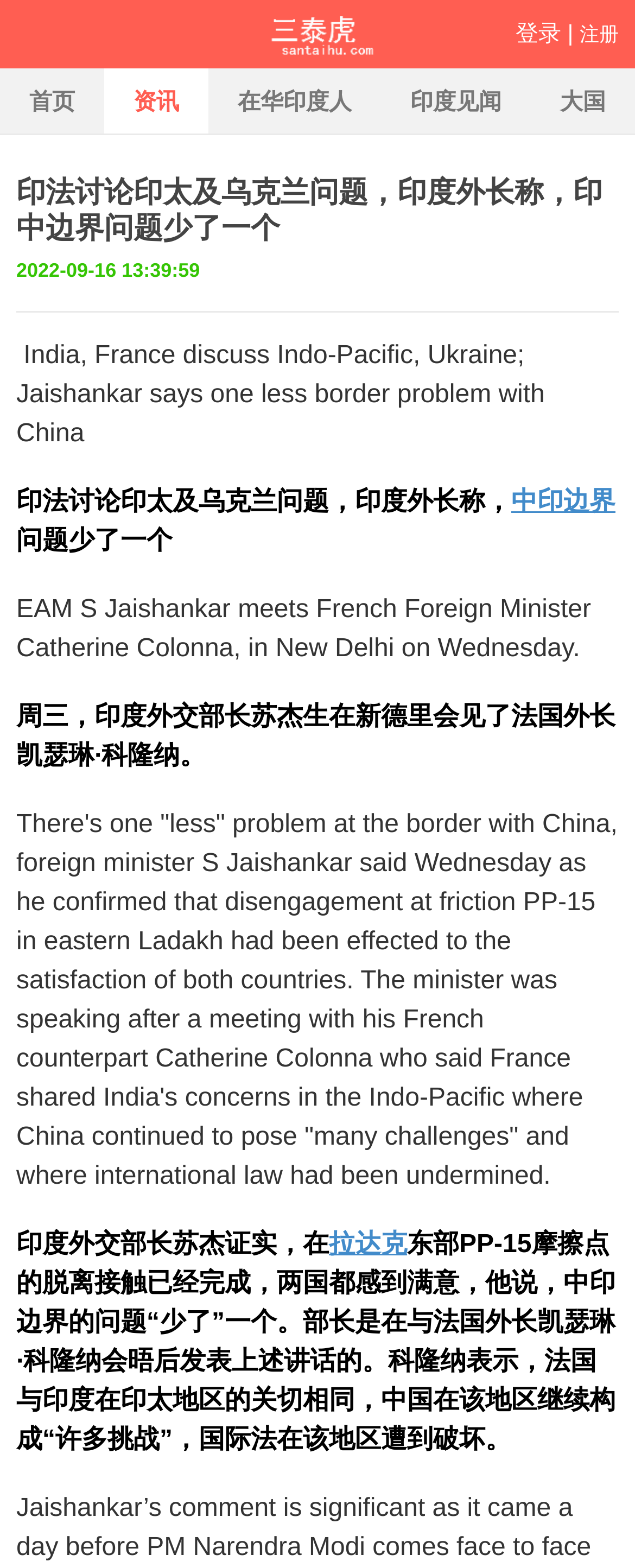What are the main categories on the top navigation bar?
Please give a detailed and elaborate answer to the question.

The main categories on the top navigation bar are '首页', '资讯', '在华印度人', '印度见闻', and '大国', which are located horizontally across the top of the webpage.